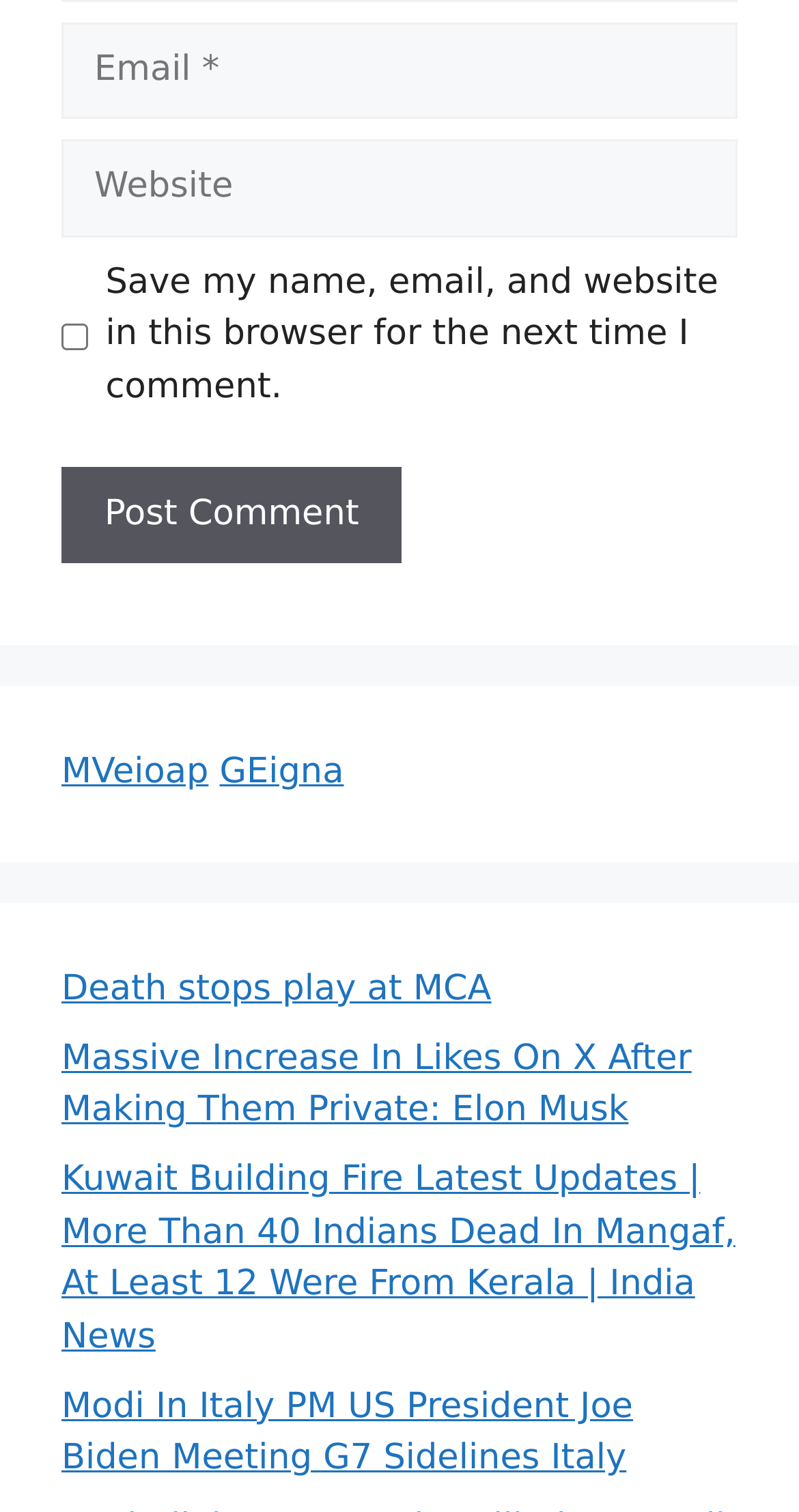Use a single word or phrase to answer the question:
What is the function of the 'Post Comment' button?

Submit comment